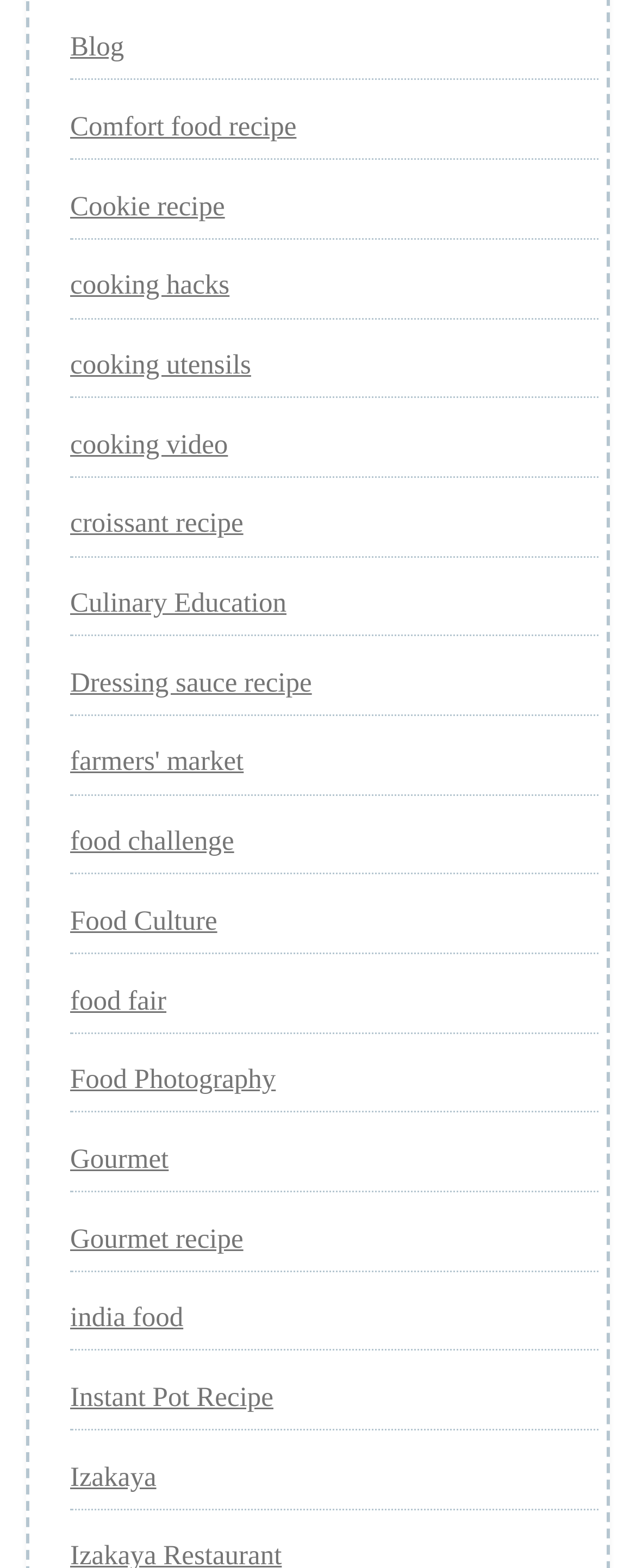What type of recipe is mentioned in the third link?
Please craft a detailed and exhaustive response to the question.

The third link on the webpage is labeled 'Cookie recipe', suggesting that it provides a recipe for making cookies.